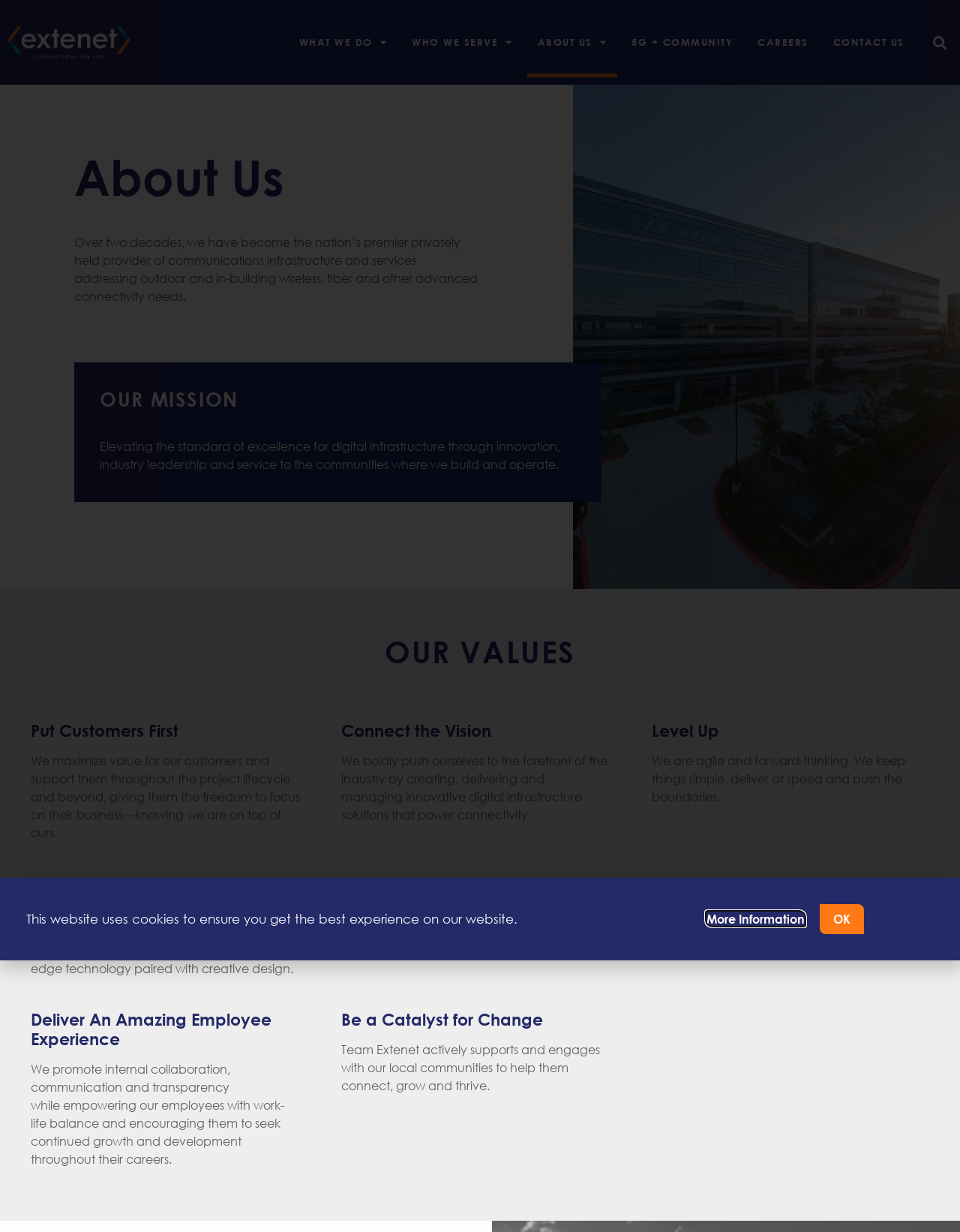What is the company's mission?
Provide a detailed answer to the question, using the image to inform your response.

The company's mission is stated on the webpage as 'Elevating the standard of excellence for digital infrastructure through innovation, industry leadership and service to the communities where we build and operate.'